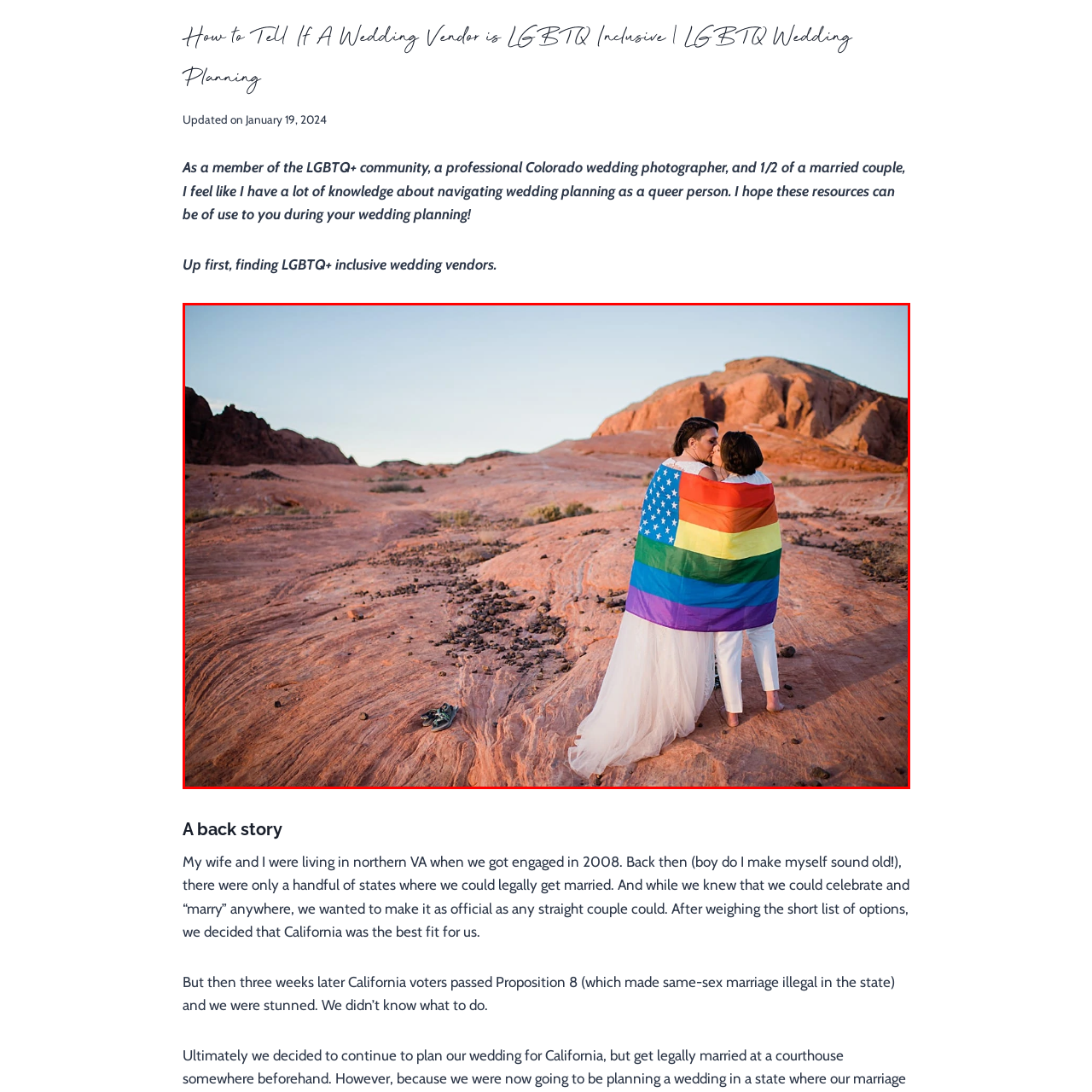Generate a comprehensive caption for the image section marked by the red box.

A stunning and intimate moment captured during a wedding, featuring two brides embracing while wrapped in a vibrant pride flag. The brides display a joyful connection as they share a kiss, symbolizing love and commitment in a beautiful desert landscape. One of the brides is adorned in a flowing wedding gown that blends seamlessly with the natural colors of the surroundings, while the other dons white attire. The pride flag features bright colors, representing the LGBTQ+ community, and includes the stars of the American flag, merging themes of love and national pride. The backdrop of rocky terrain and a softly lit sky adds to the romantic atmosphere, encapsulating the essence of their shared journey in seeking inclusive wedding vendors.